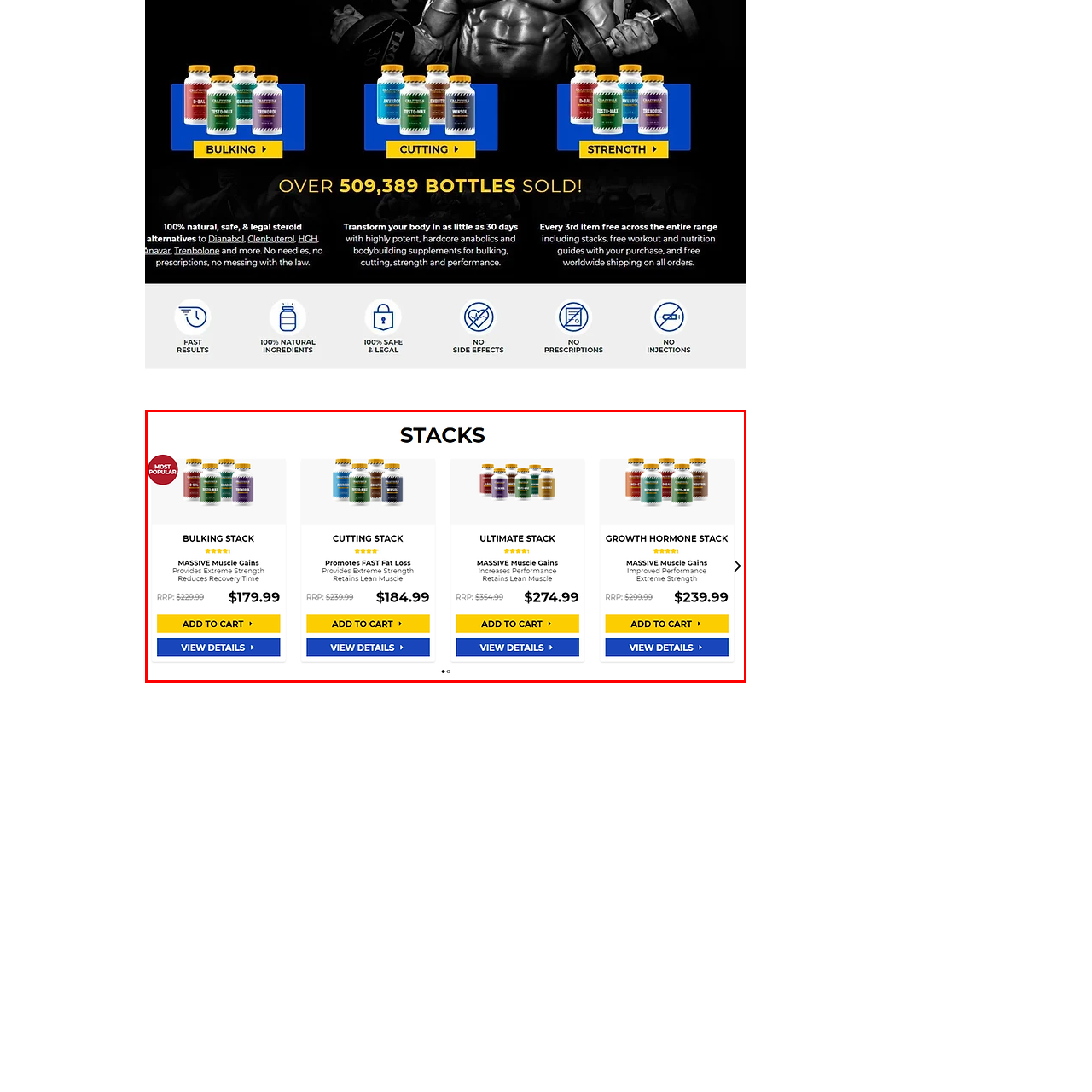Look at the image within the red outlined box, How many supplement stacks are featured in the image? Provide a one-word or brief phrase answer.

4